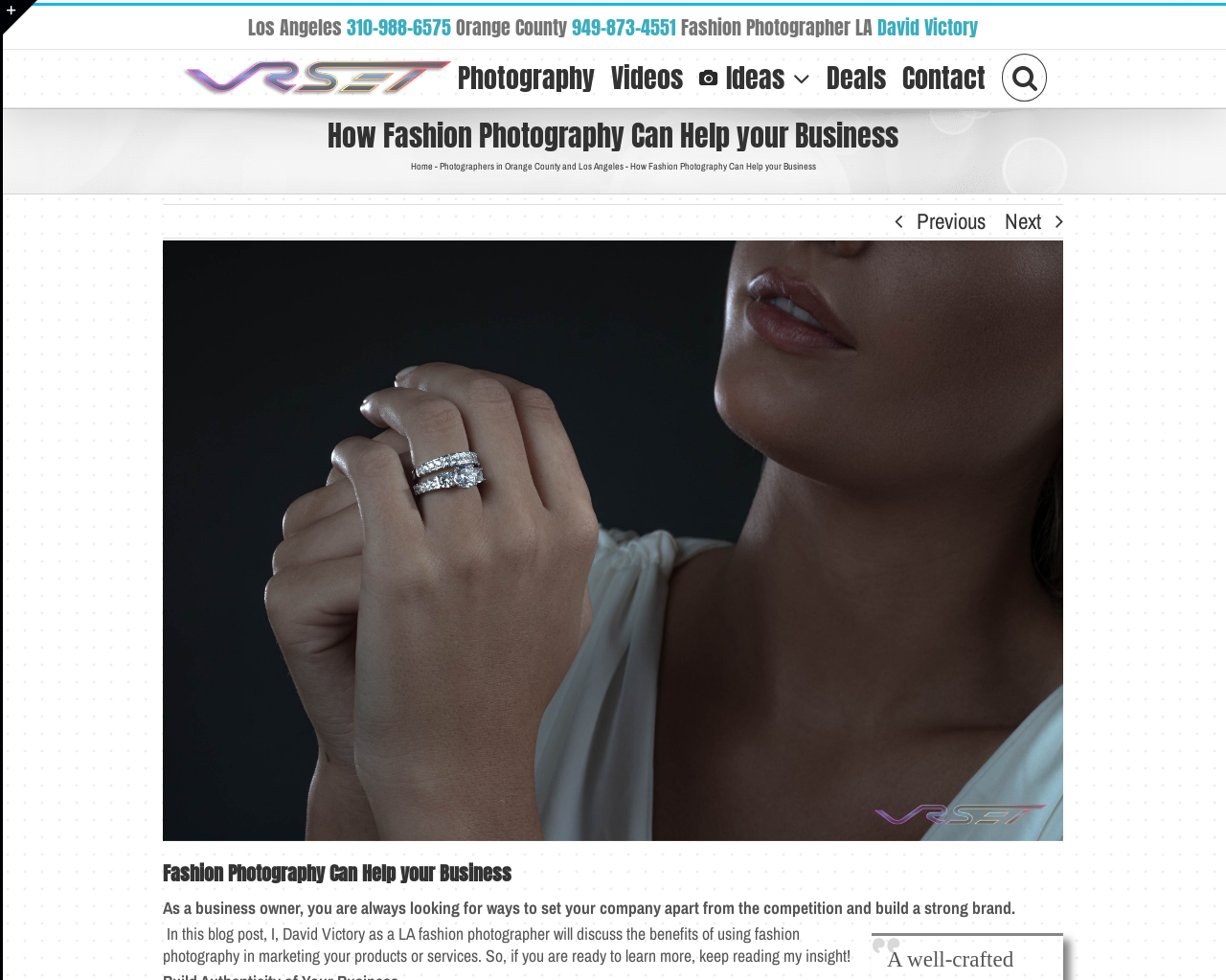Answer the question below in one word or phrase:
What is the location of the fashion photographer?

Los Angeles & Orange County